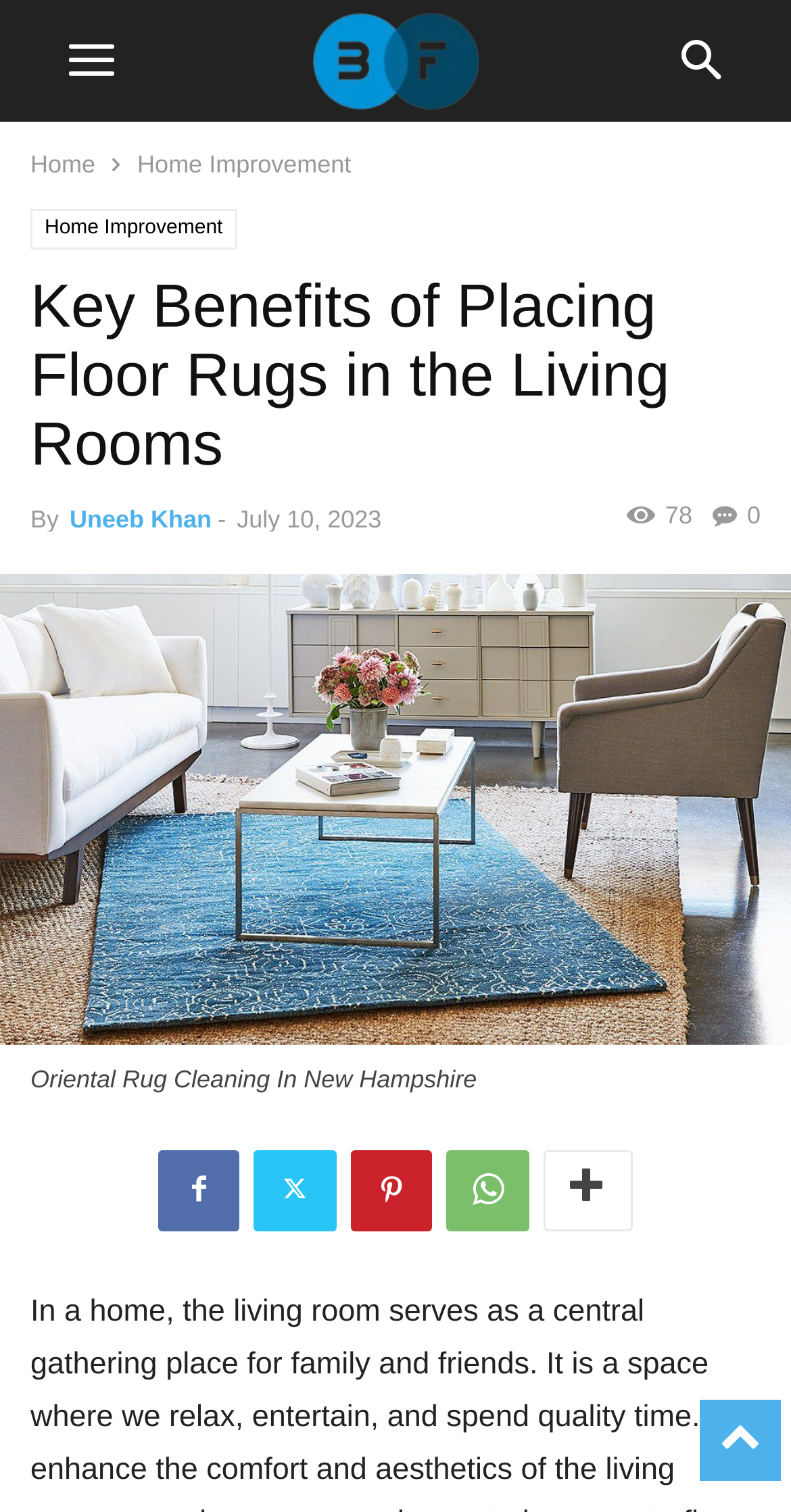Determine the bounding box coordinates of the target area to click to execute the following instruction: "go to home page."

[0.038, 0.099, 0.121, 0.118]